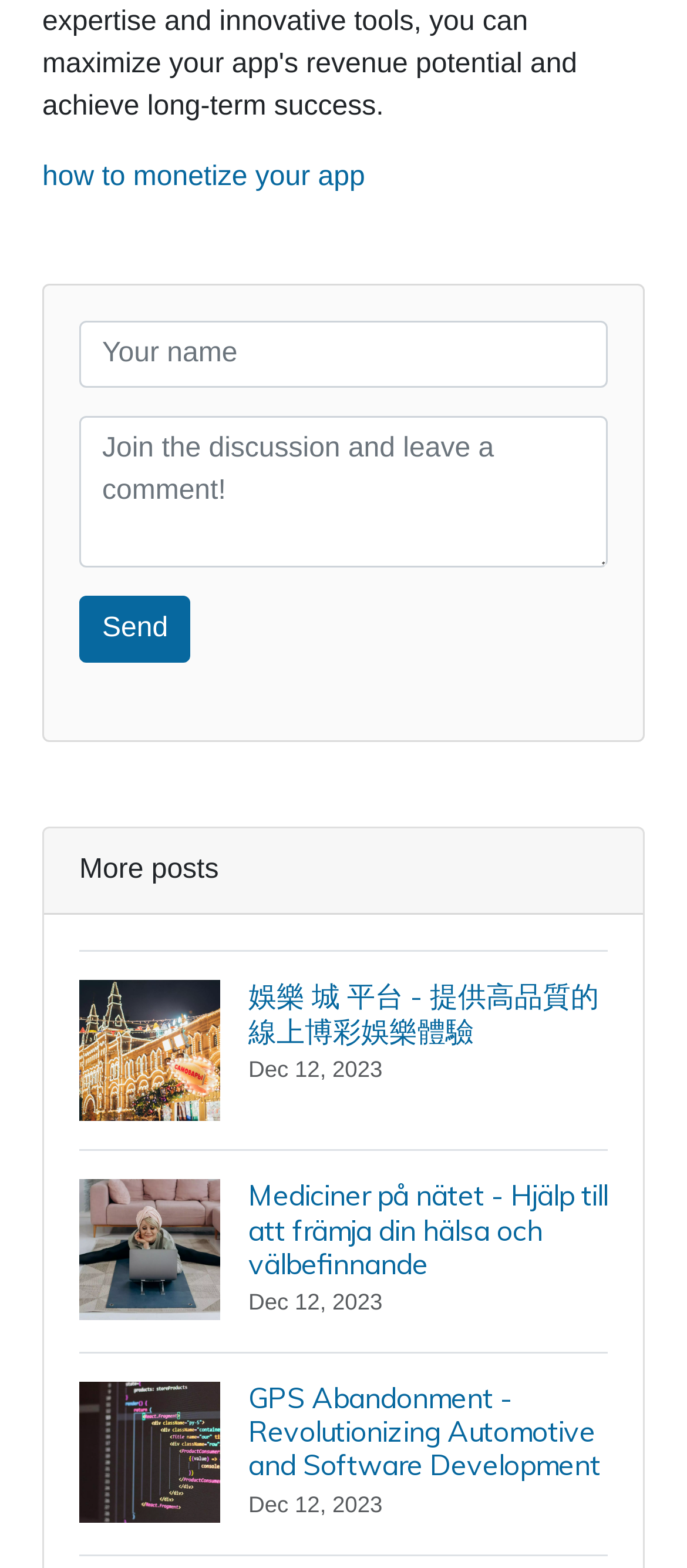What is the purpose of the textbox at the top?
Respond to the question with a well-detailed and thorough answer.

The textbox at the top has a label 'Your name' and another textbox below it with a label 'Join the discussion and leave a comment!'. This suggests that the purpose of these textboxes is to leave a comment, likely on a blog post or article.